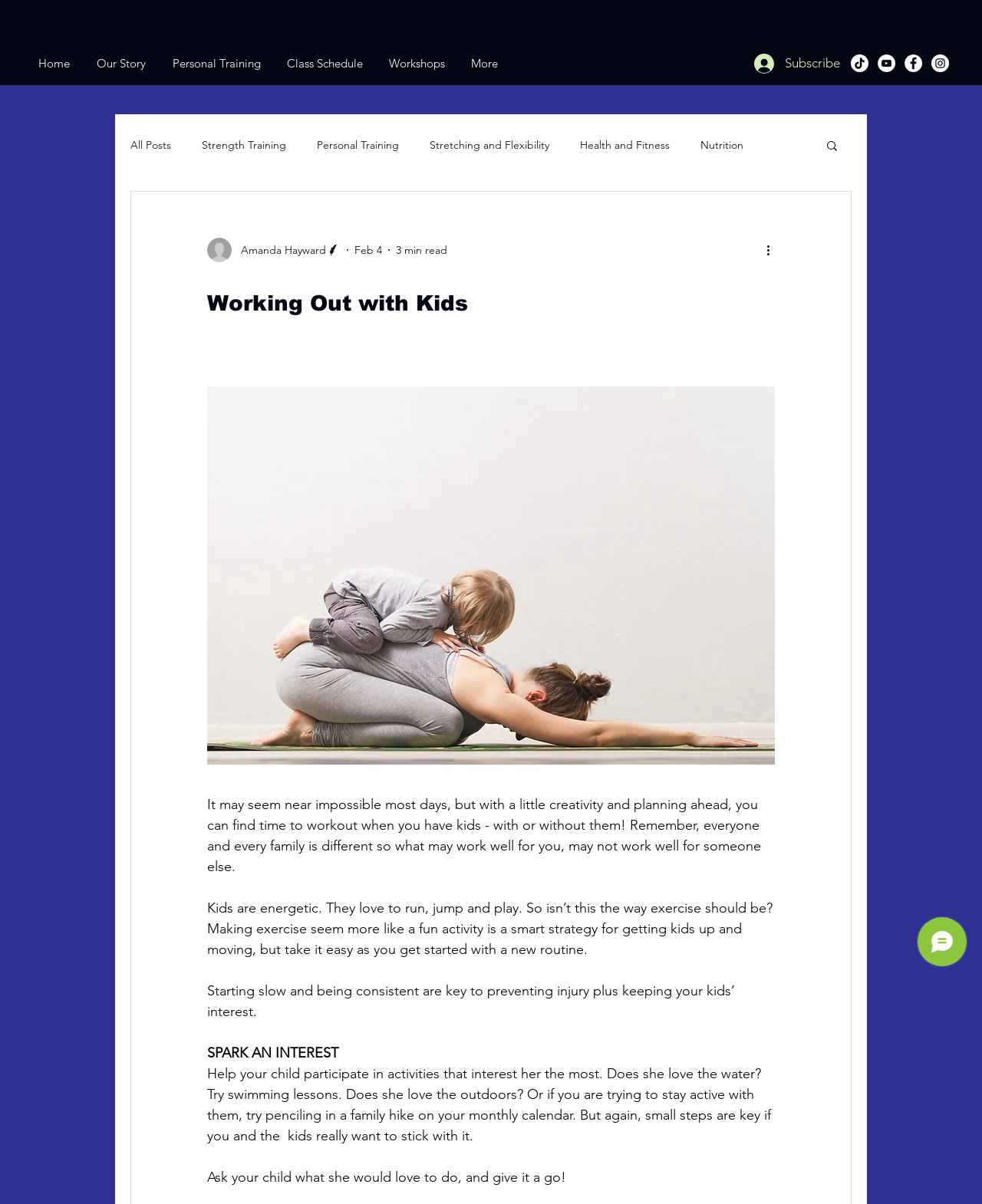Explain the features and main sections of the webpage comprehensively.

The webpage is about working out with kids, with a focus on finding time to exercise despite having a busy schedule. At the top left, there is a navigation menu with links to "Home", "Our Story", "Personal Training", "Class Schedule", "Workshops", and "More". To the right of this menu, there is a "Subscribe" button with an image next to it.

Below the navigation menu, there is a social bar with links to the website's TikTok, YouTube, Facebook, and Instagram pages, each accompanied by an image. 

On the left side of the page, there is a blog navigation menu with links to "All Posts", "Strength Training", "Personal Training", "Stretching and Flexibility", "Health and Fitness", and "Nutrition". Below this menu, there is a "Search" button with an image next to it.

The main content of the page is an article about working out with kids. The article is written by Amanda Hayward, and her picture is displayed next to her name and title. The article is dated February 4 and has a 3-minute read time. 

The article's title, "Working Out with Kids", is displayed prominently, followed by a brief introduction and several paragraphs of text. The text discusses the importance of making exercise fun for kids, starting slowly, and finding activities that interest them. There are no images within the article, but there are several buttons and links throughout the page.

At the bottom right of the page, there is an iframe with a Wix Chat interface.